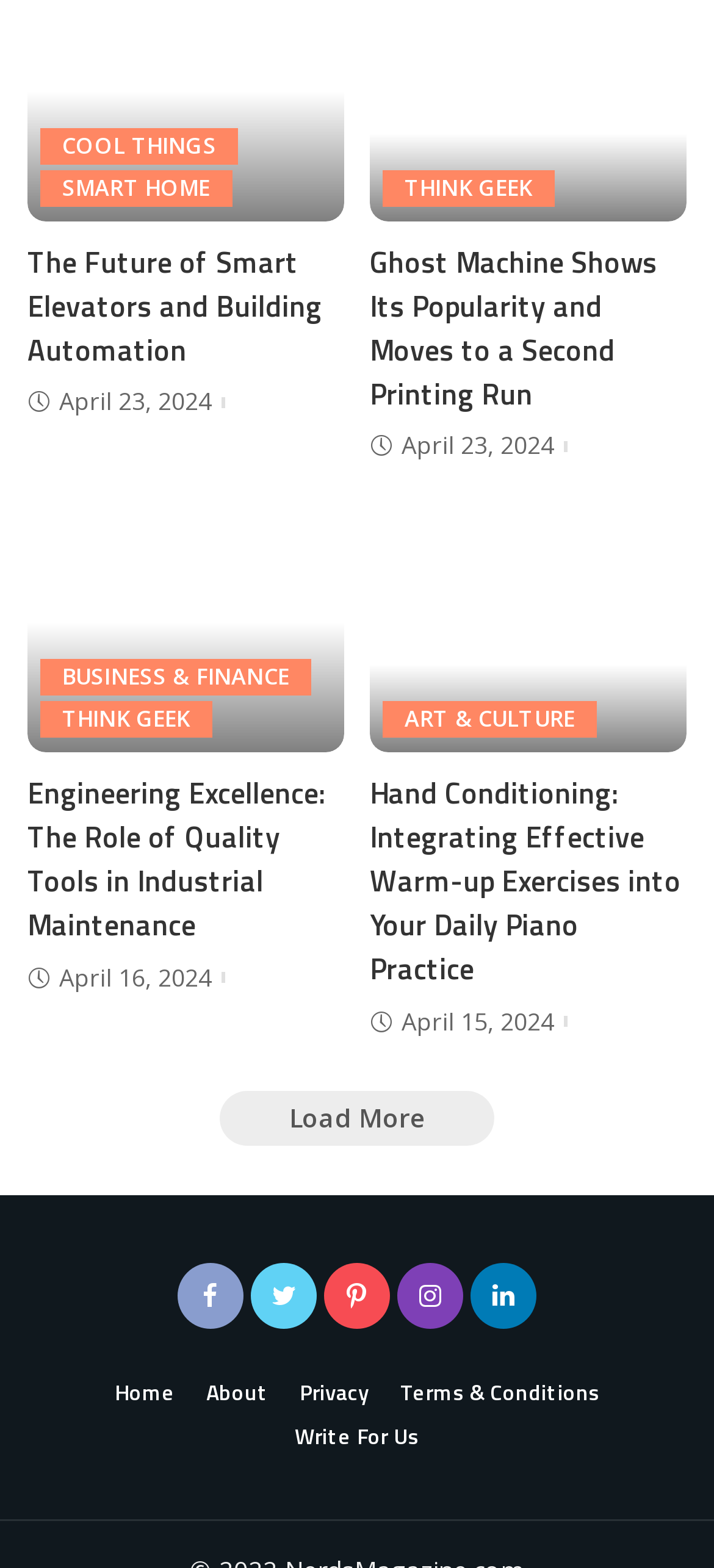Identify the bounding box for the element characterized by the following description: "Cool Things".

[0.056, 0.081, 0.334, 0.105]